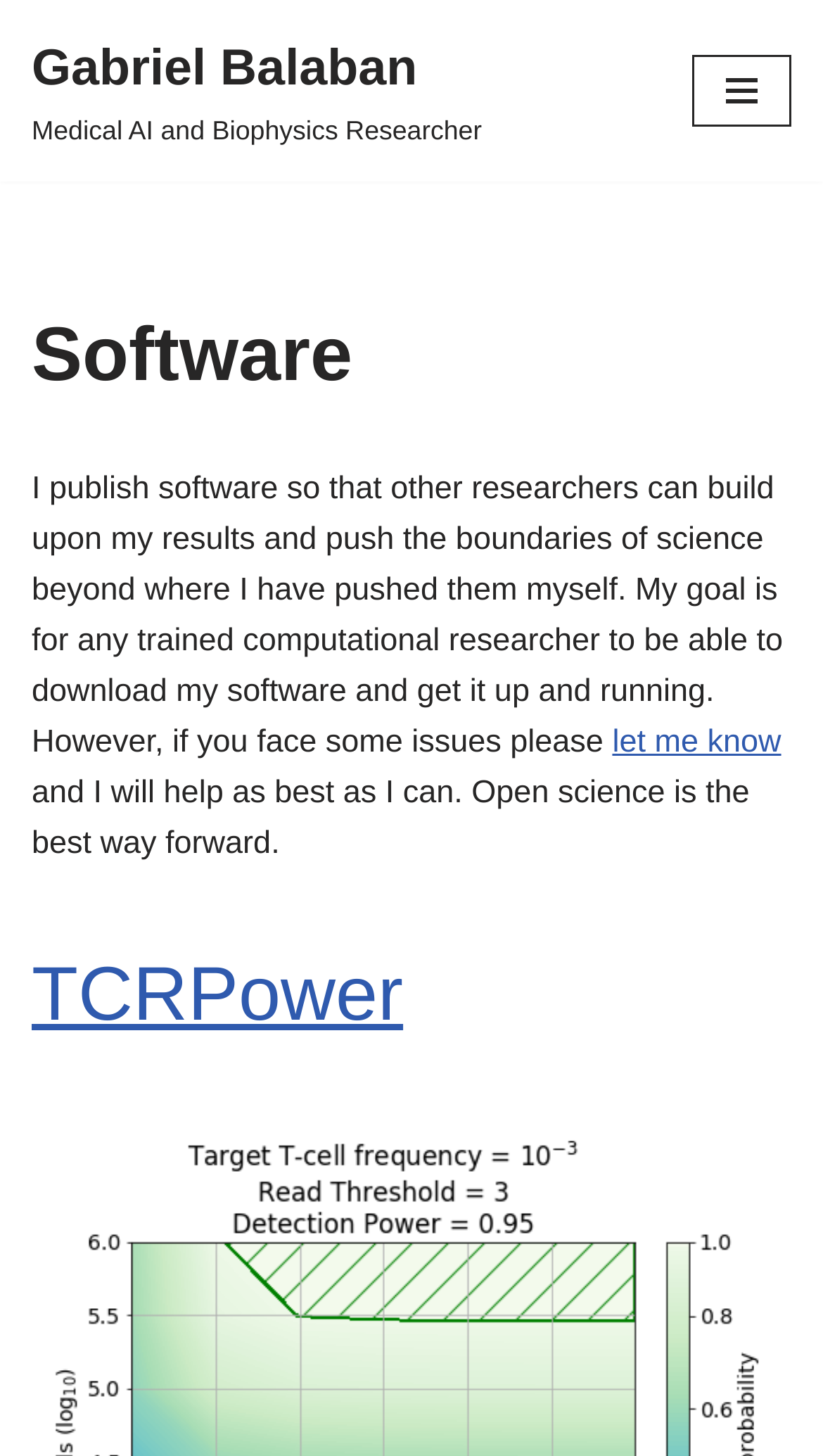What is the theme of the webpage?
Look at the screenshot and respond with a single word or phrase.

Software